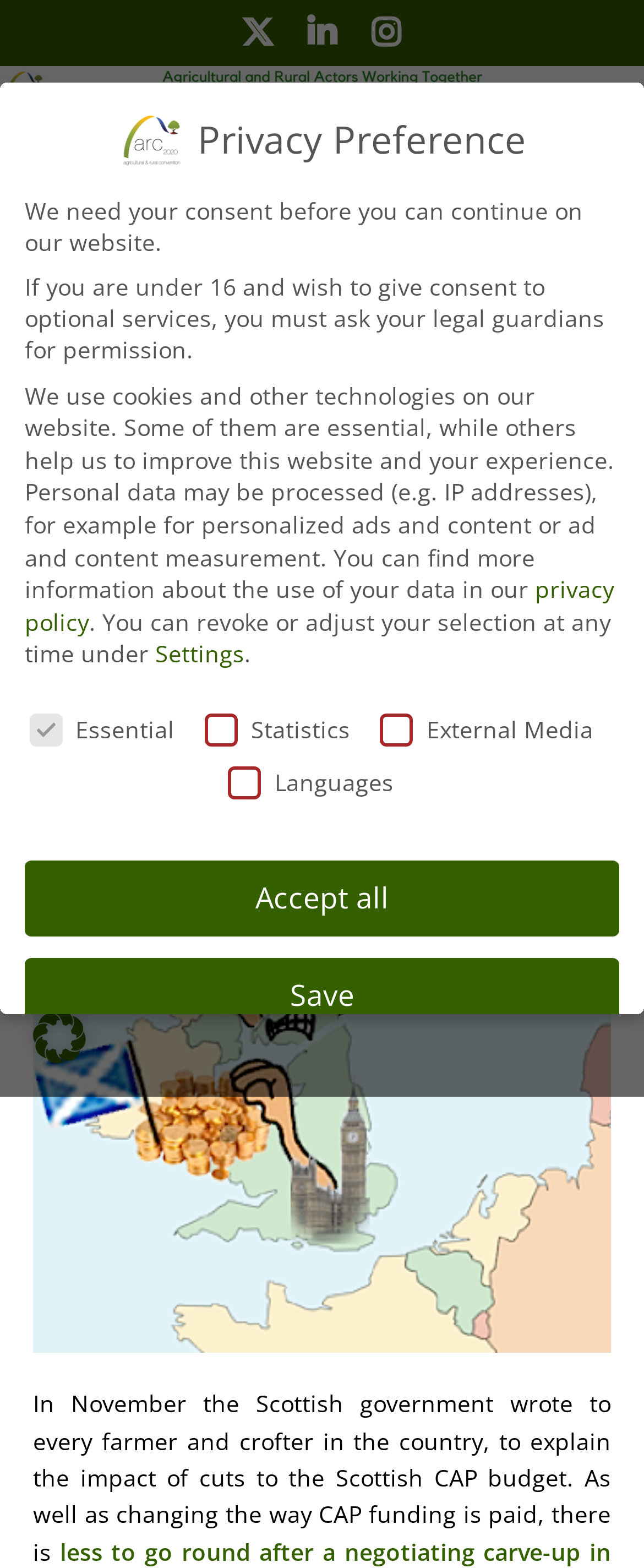Find the bounding box coordinates of the element you need to click on to perform this action: 'Visit the Agricultural and Rural Convention homepage'. The coordinates should be represented by four float values between 0 and 1, in the format [left, top, right, bottom].

[0.0, 0.048, 1.0, 0.068]